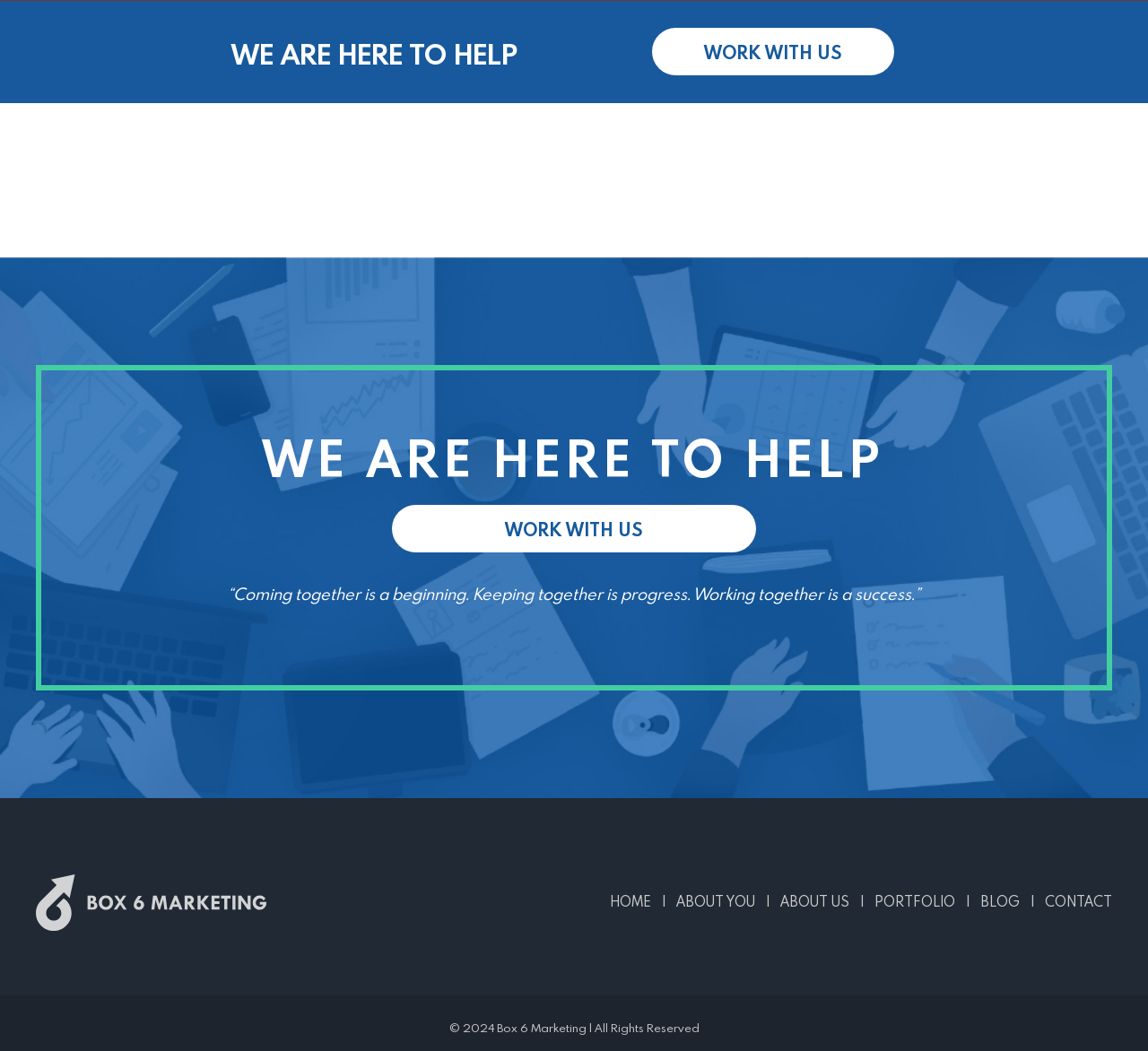Please pinpoint the bounding box coordinates for the region I should click to adhere to this instruction: "Click on 'WORK WITH US'".

[0.568, 0.026, 0.779, 0.072]